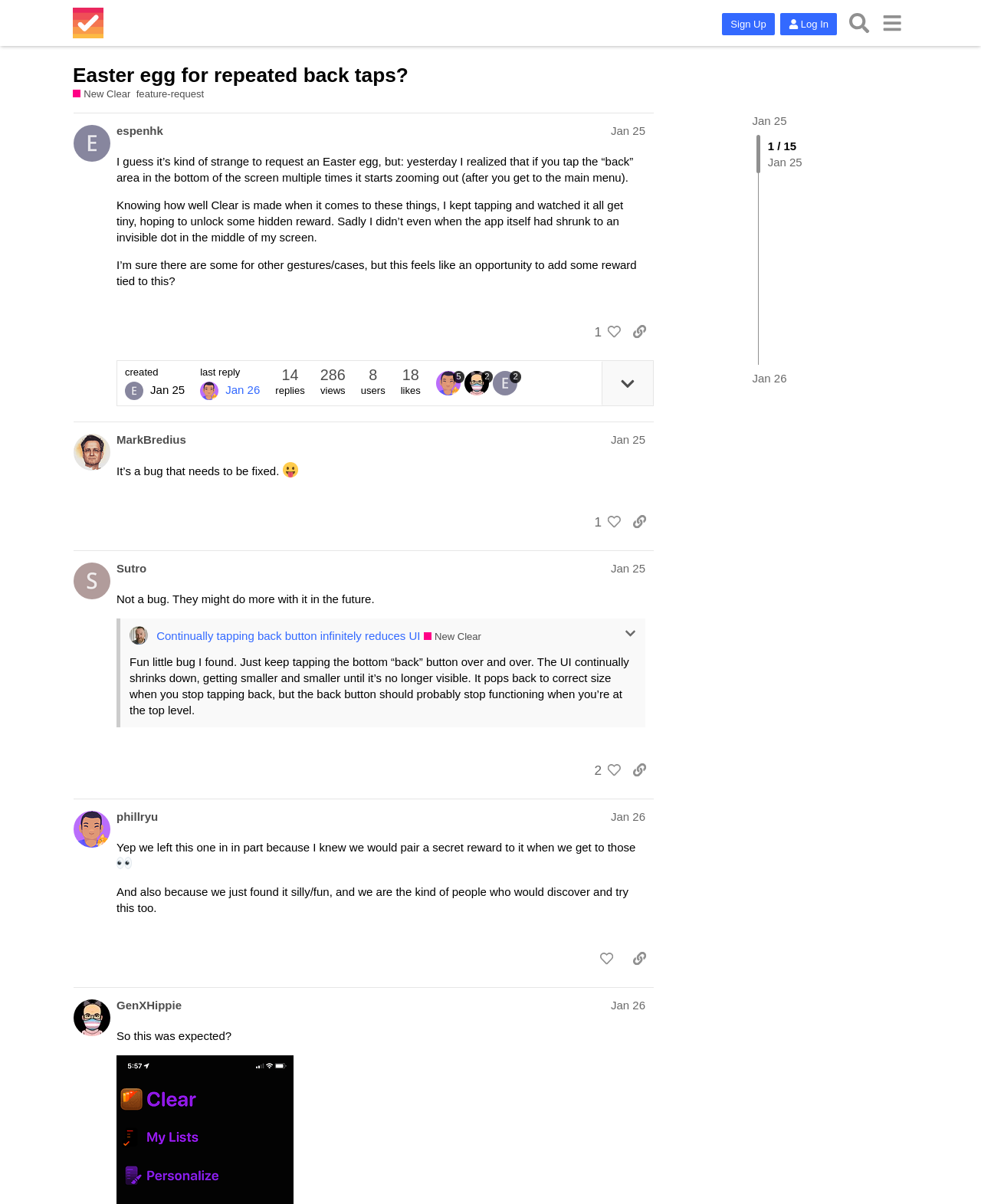Extract the bounding box coordinates of the UI element described by: "last reply Jan 26". The coordinates should include four float numbers ranging from 0 to 1, e.g., [left, top, right, bottom].

[0.204, 0.305, 0.265, 0.333]